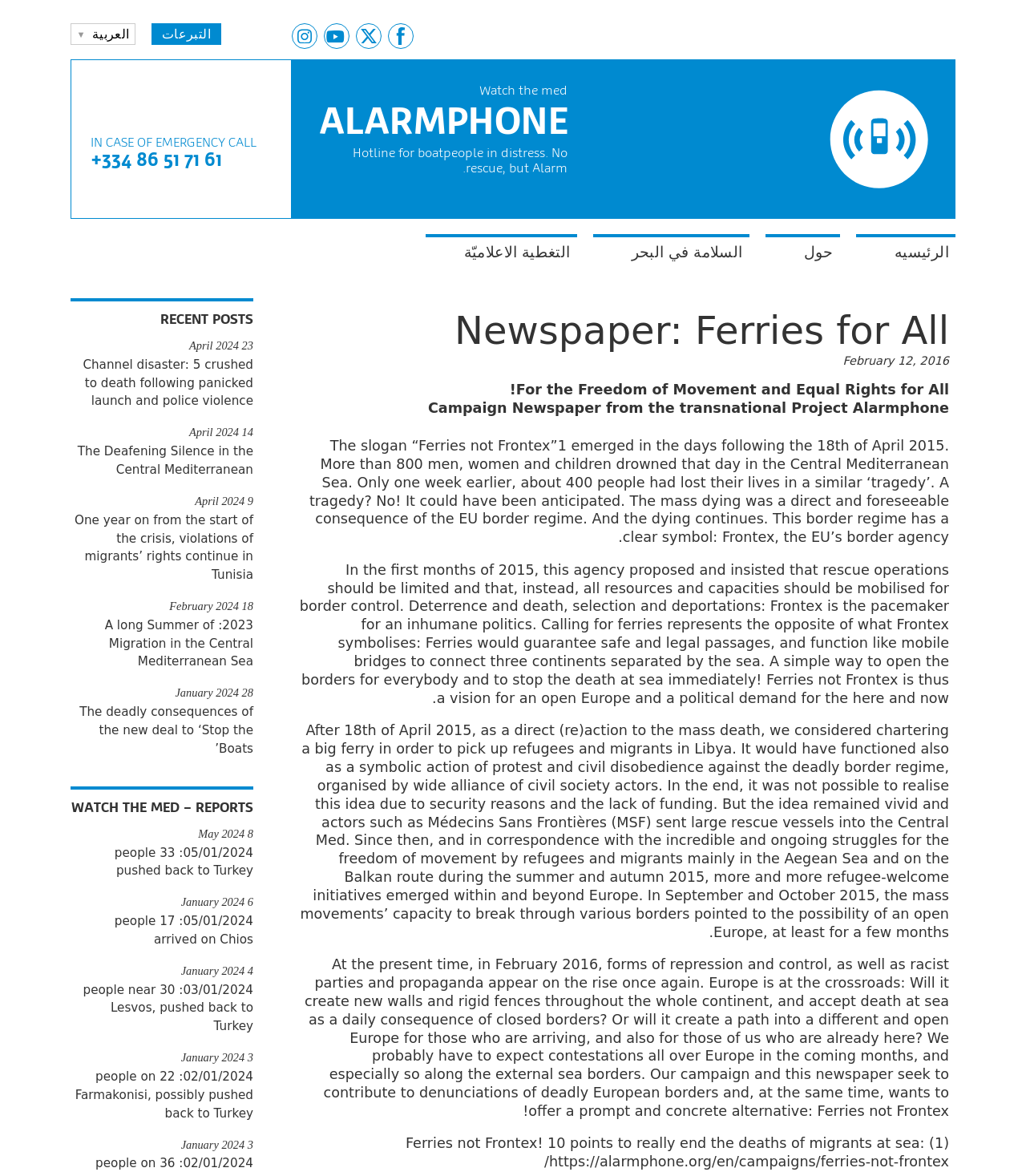How many recent posts are there?
Using the image, answer in one word or phrase.

5